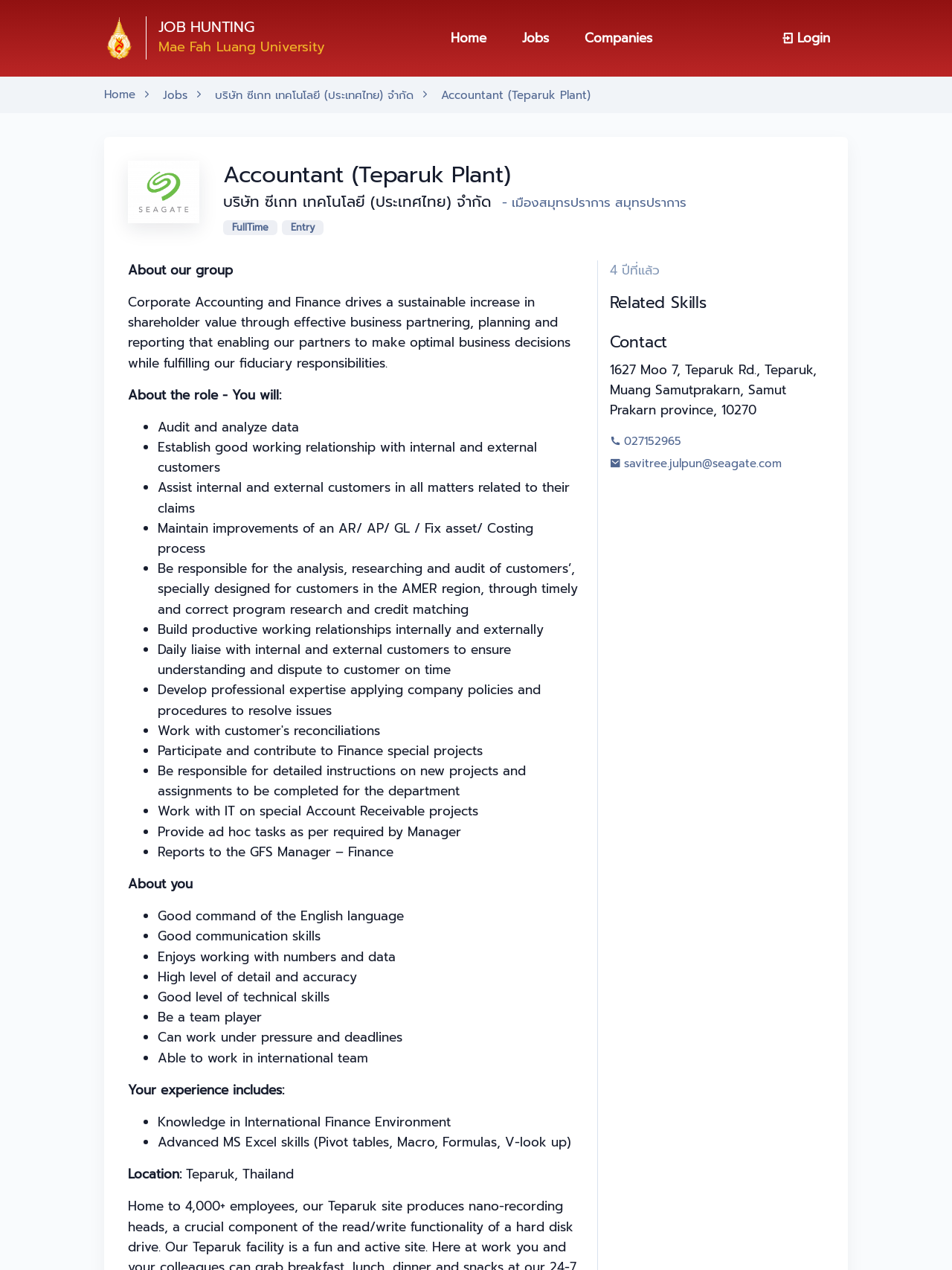Find the bounding box coordinates of the element you need to click on to perform this action: 'Click the 'Home' link'. The coordinates should be represented by four float values between 0 and 1, in the format [left, top, right, bottom].

[0.455, 0.017, 0.53, 0.043]